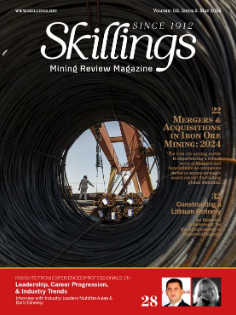What is the theme emphasized by the steel cables?
Please use the image to provide a one-word or short phrase answer.

Strength and industrial focus